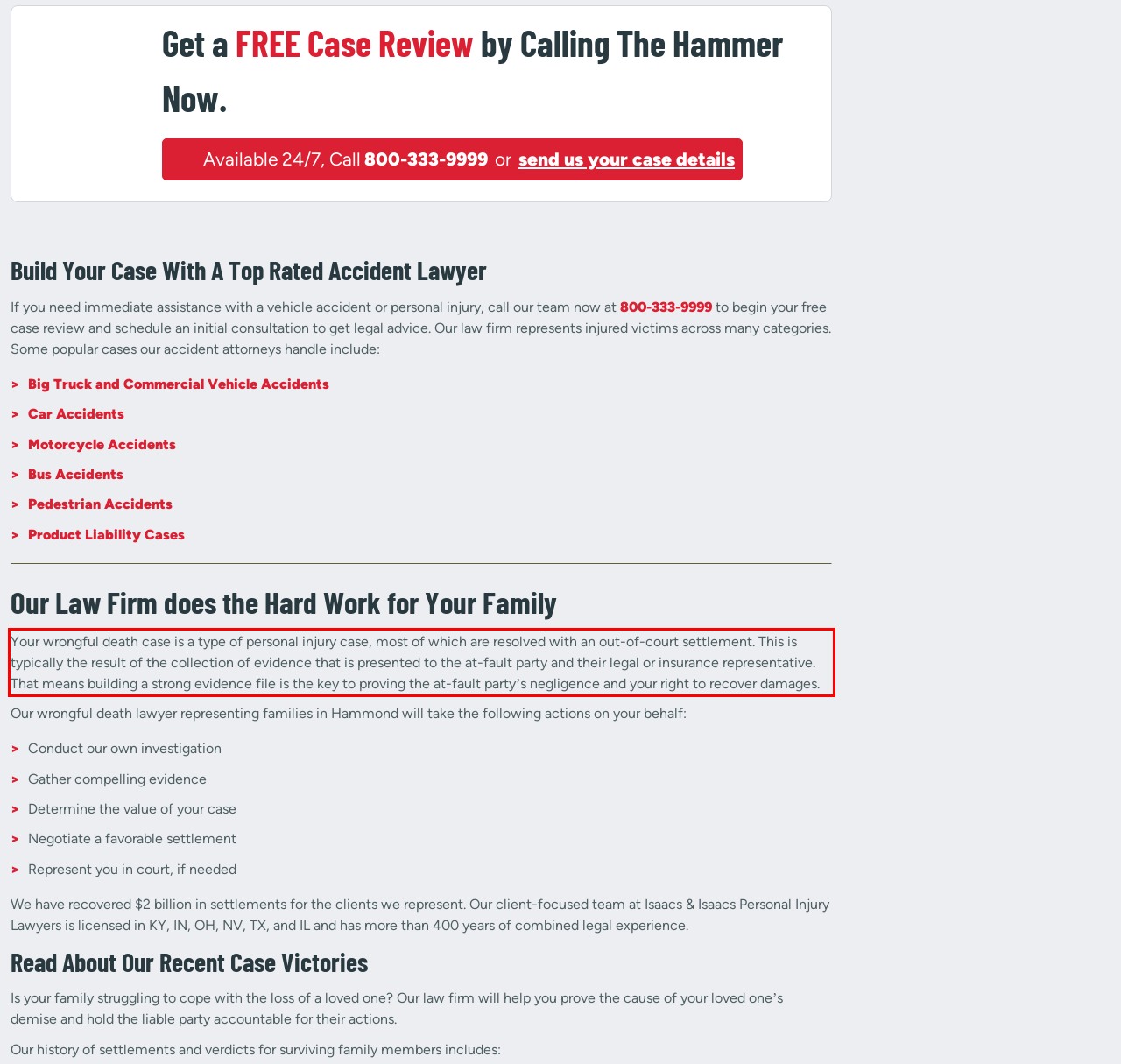From the provided screenshot, extract the text content that is enclosed within the red bounding box.

Your wrongful death case is a type of personal injury case, most of which are resolved with an out-of-court settlement. This is typically the result of the collection of evidence that is presented to the at-fault party and their legal or insurance representative. That means building a strong evidence file is the key to proving the at-fault party’s negligence and your right to recover damages.